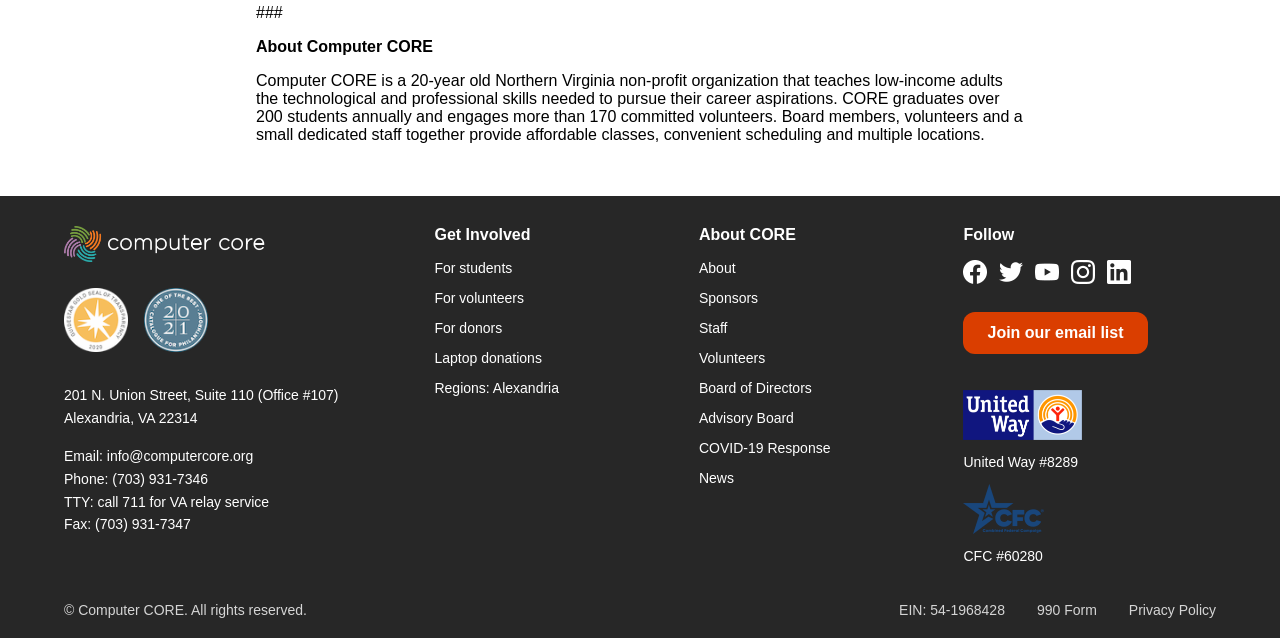Predict the bounding box coordinates of the UI element that matches this description: "Skip to content". The coordinates should be in the format [left, top, right, bottom] with each value between 0 and 1.

None